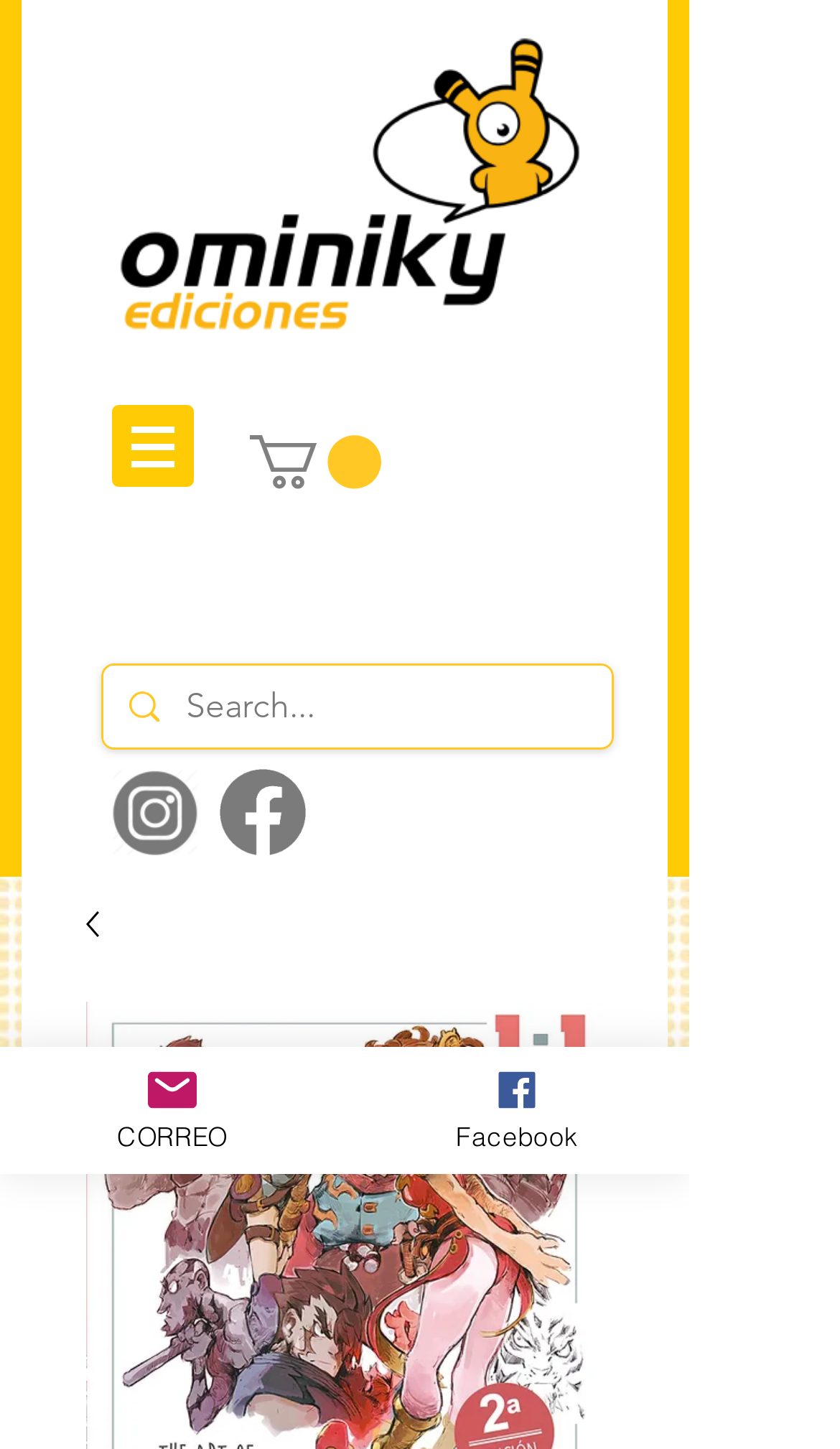Using the provided element description: "aria-label="Search..." name="q" placeholder="Search..."", determine the bounding box coordinates of the corresponding UI element in the screenshot.

[0.222, 0.459, 0.631, 0.516]